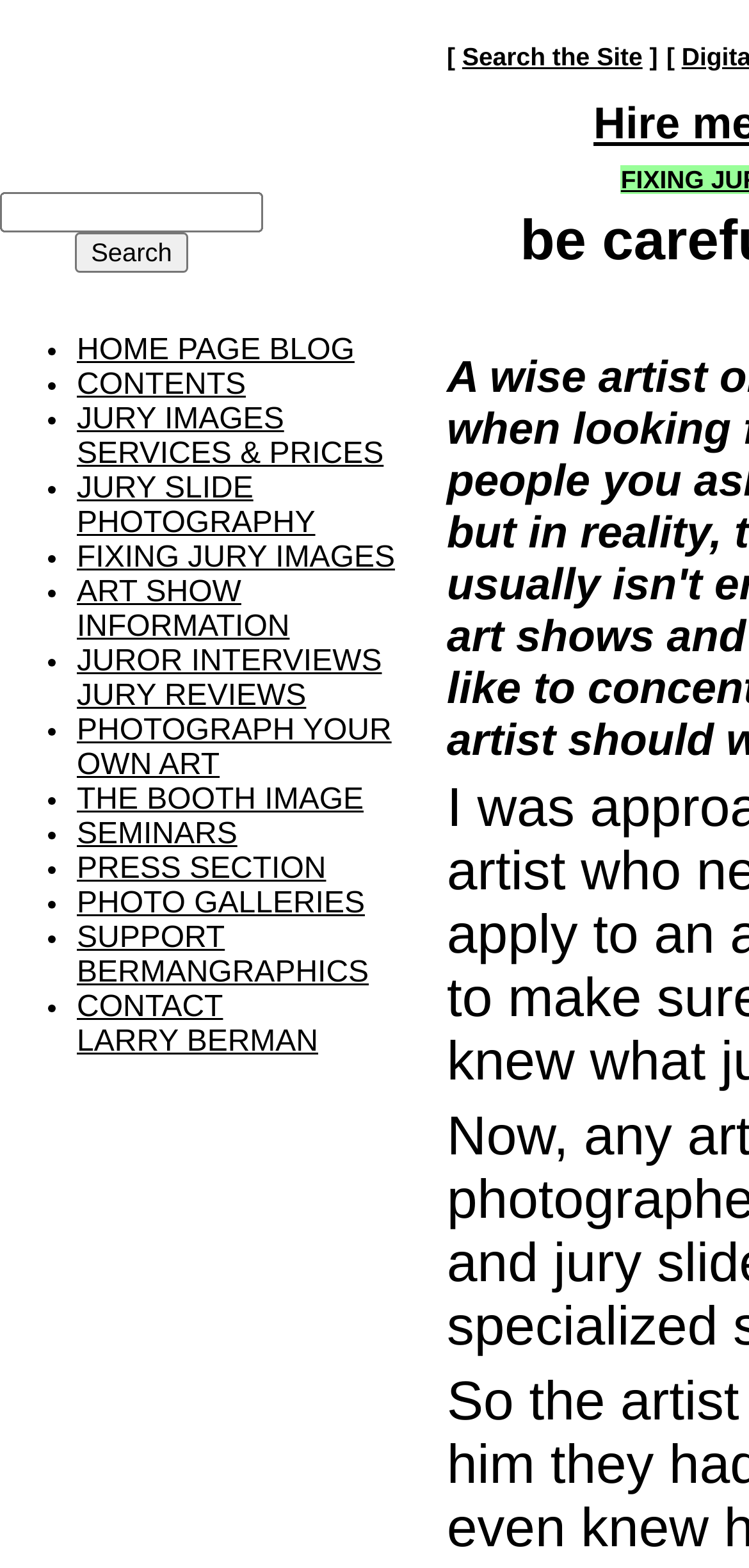Please answer the following question using a single word or phrase: 
What is the purpose of the search bar?

To search the site